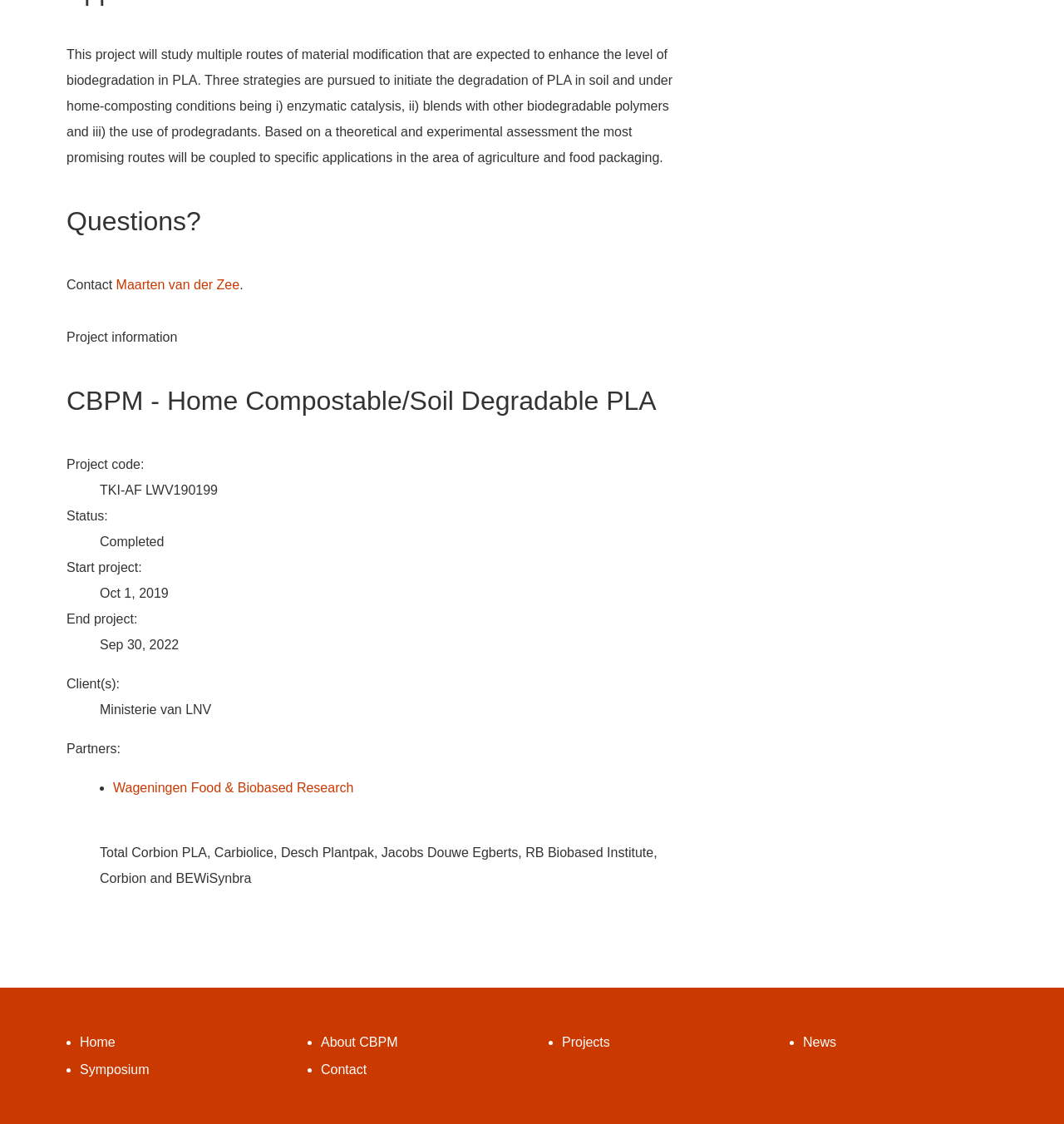Who is the contact person for this project?
Using the information presented in the image, please offer a detailed response to the question.

I found the contact person by looking at the link 'Maarten van der Zee' which is next to the static text 'Contact'.